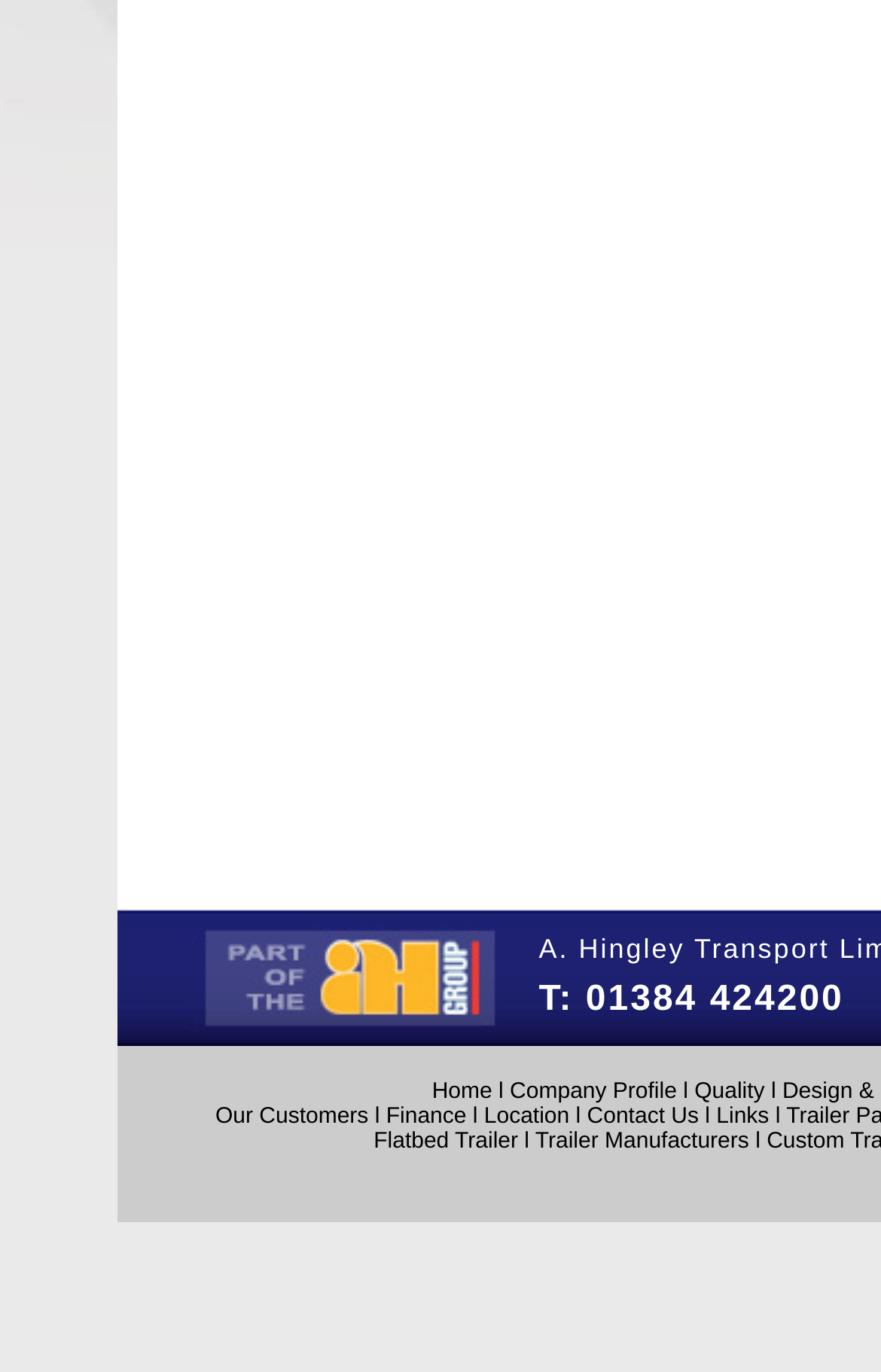Identify the bounding box coordinates for the UI element that matches this description: "Home".

[0.49, 0.786, 0.559, 0.804]